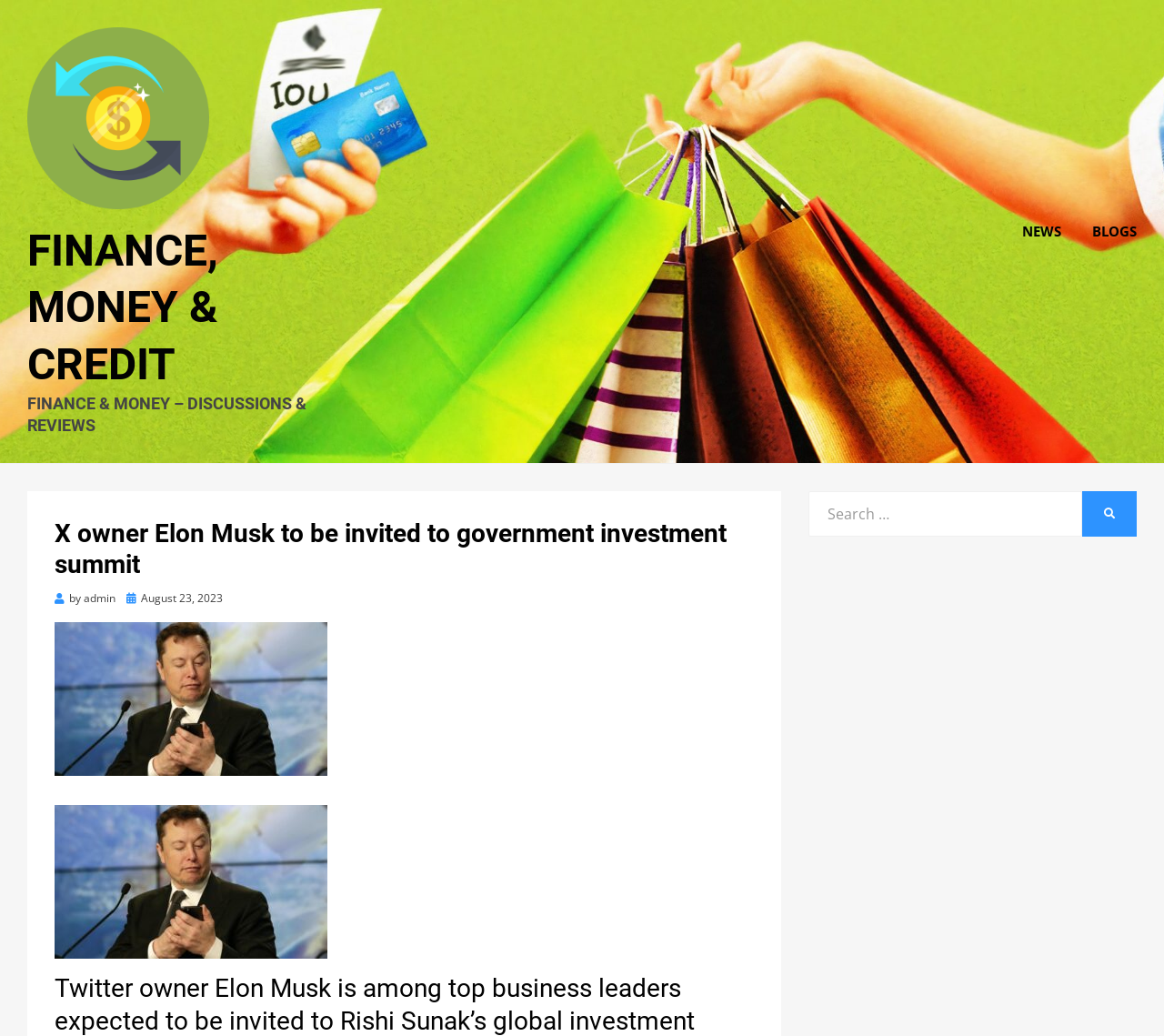What is the purpose of the search box?
Give a detailed and exhaustive answer to the question.

I determined the purpose of the search box by looking at its label, which says 'Search for:', and its location on the page, which suggests that it is meant to search for articles or content on the website.